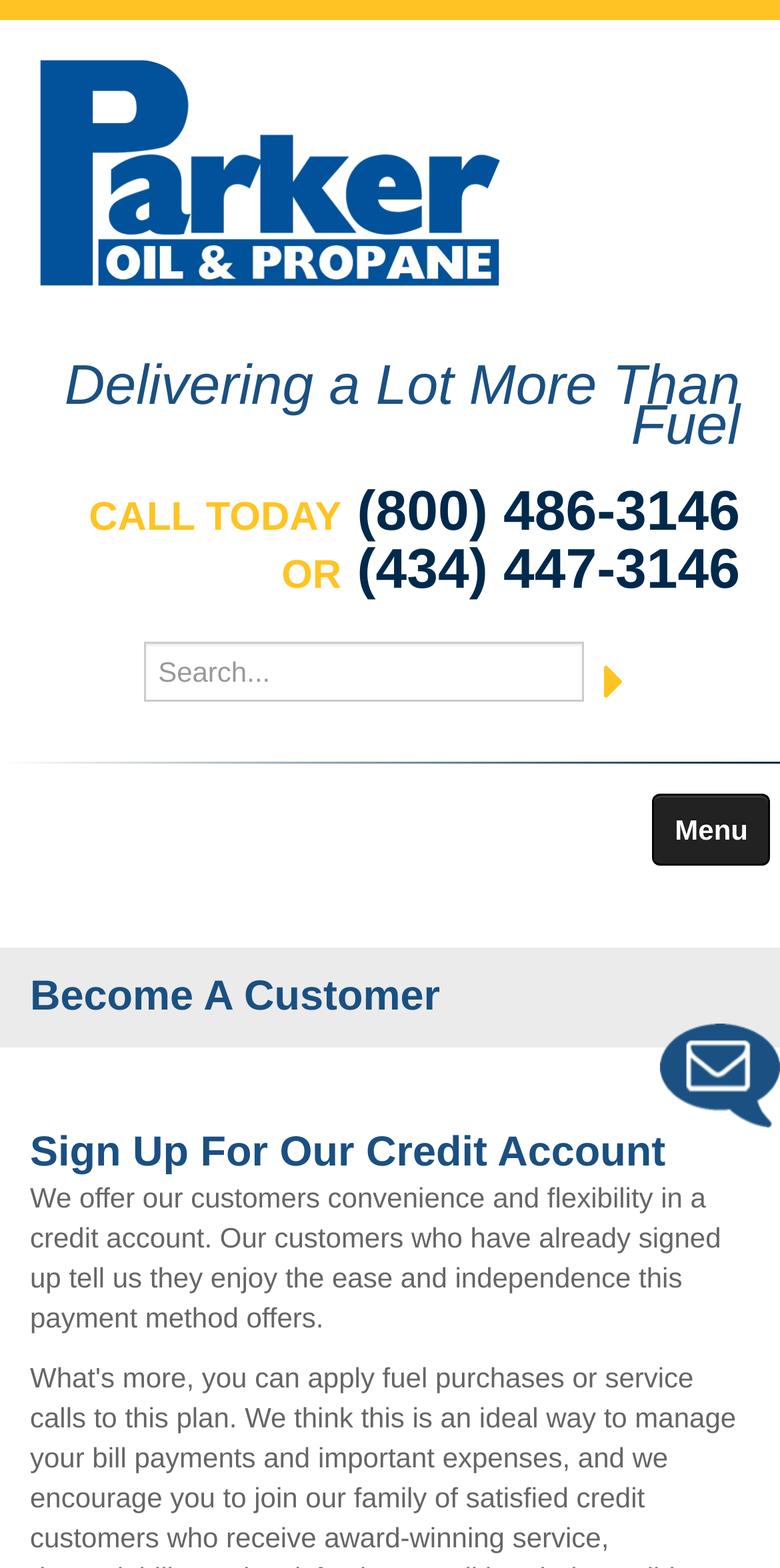What is the phone number to call for more information?
Look at the image and respond with a one-word or short phrase answer.

(800) 486-3146